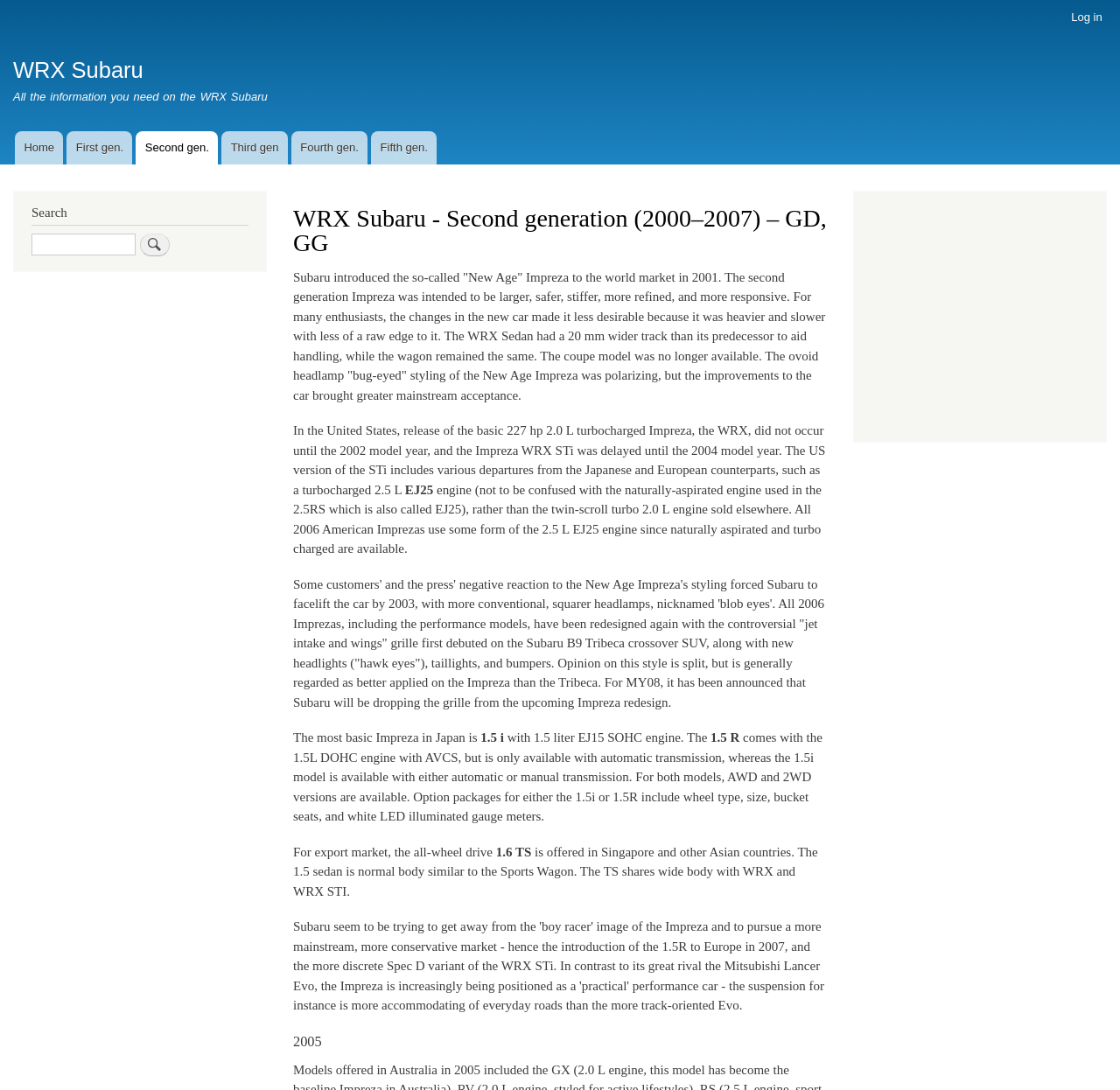Generate a thorough description of the webpage.

This webpage is about the second generation of WRX Subaru, specifically the models produced from 2000 to 2007, designated as GD and GG. At the top of the page, there is a site header with a user account menu and a link to skip to the main content. Below the site header, there is a banner with a link to WRX Subaru and a brief description of the webpage's content.

The main navigation menu is located below the banner, with links to different sections of the website, including the home page, and pages about the first, third, fourth, and fifth generations of WRX Subaru.

The main content of the webpage is divided into sections, with headings and paragraphs of text. The first section describes the introduction of the second generation Impreza, its design, and its features. The text explains that the new car was intended to be larger, safer, and more refined, but some enthusiasts were disappointed by the changes.

The next section discusses the release of the WRX model in the United States, its engine, and its features. The text also mentions the differences between the US version and the Japanese and European counterparts.

The webpage also includes information about the facelift of the Impreza in 2003, its redesign in 2006, and the changes to the grille and headlights. Additionally, there is a section about the different models of Impreza available in Japan, including the 1.5 i and 1.5 R, and their features.

On the right side of the page, there is a search box with a heading and a button to submit the search query. Below the search box, there is an advertisement displayed in an iframe.

Overall, the webpage provides detailed information about the second generation of WRX Subaru, its design, features, and models, as well as its history and development.